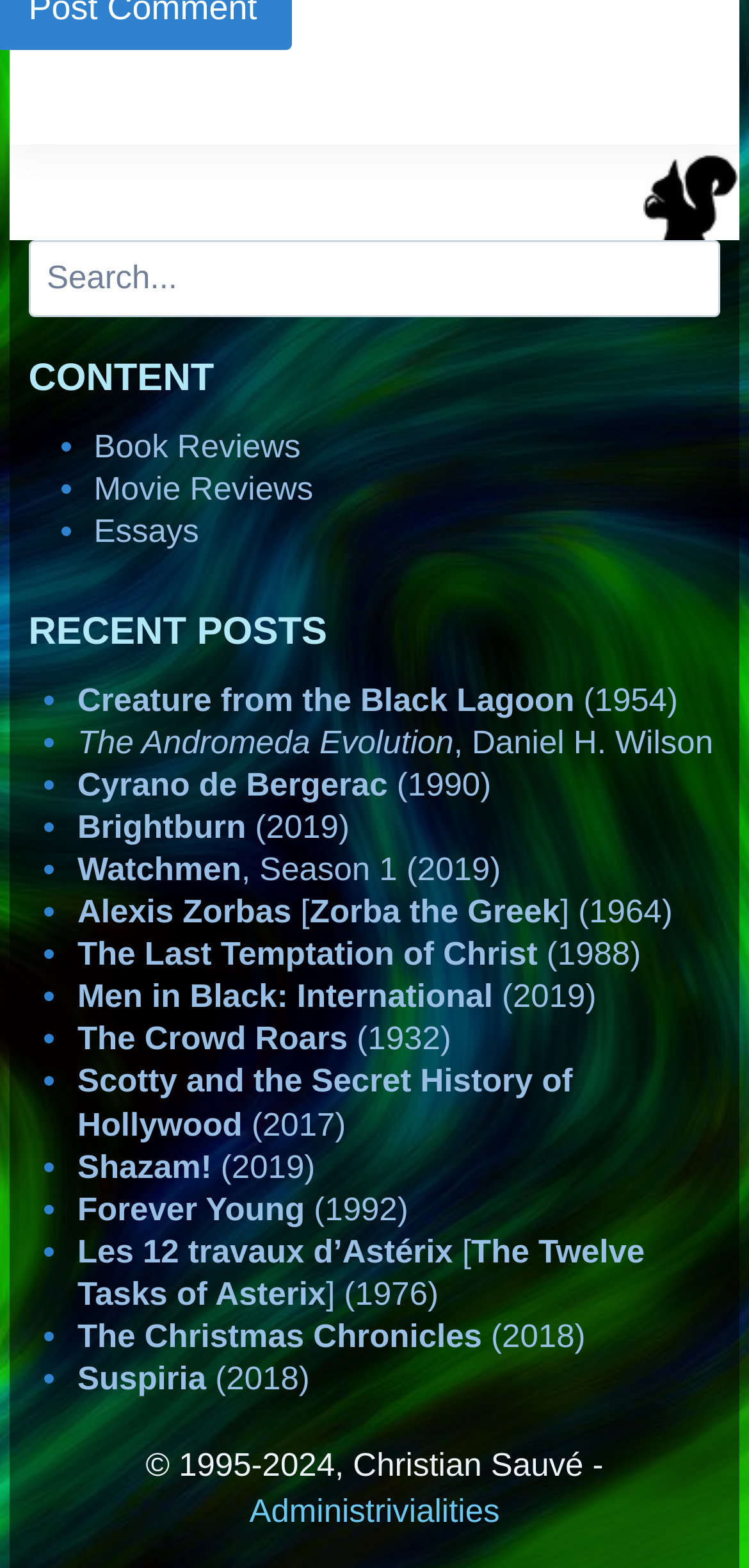Respond with a single word or phrase to the following question:
What is the purpose of the search box?

To search the website